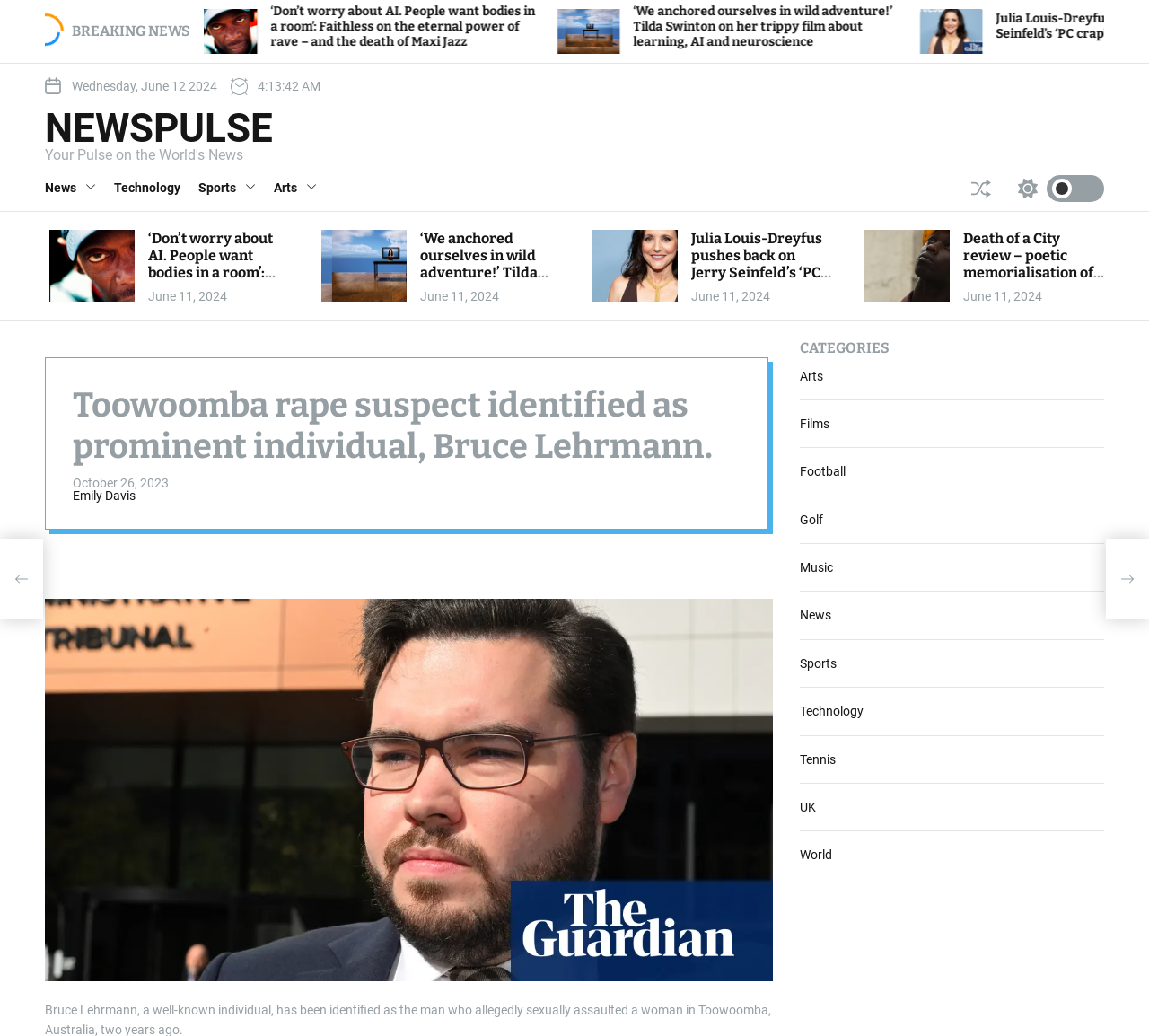Identify the bounding box coordinates of the element to click to follow this instruction: 'View the 'Arts' category'. Ensure the coordinates are four float values between 0 and 1, provided as [left, top, right, bottom].

[0.696, 0.356, 0.716, 0.37]